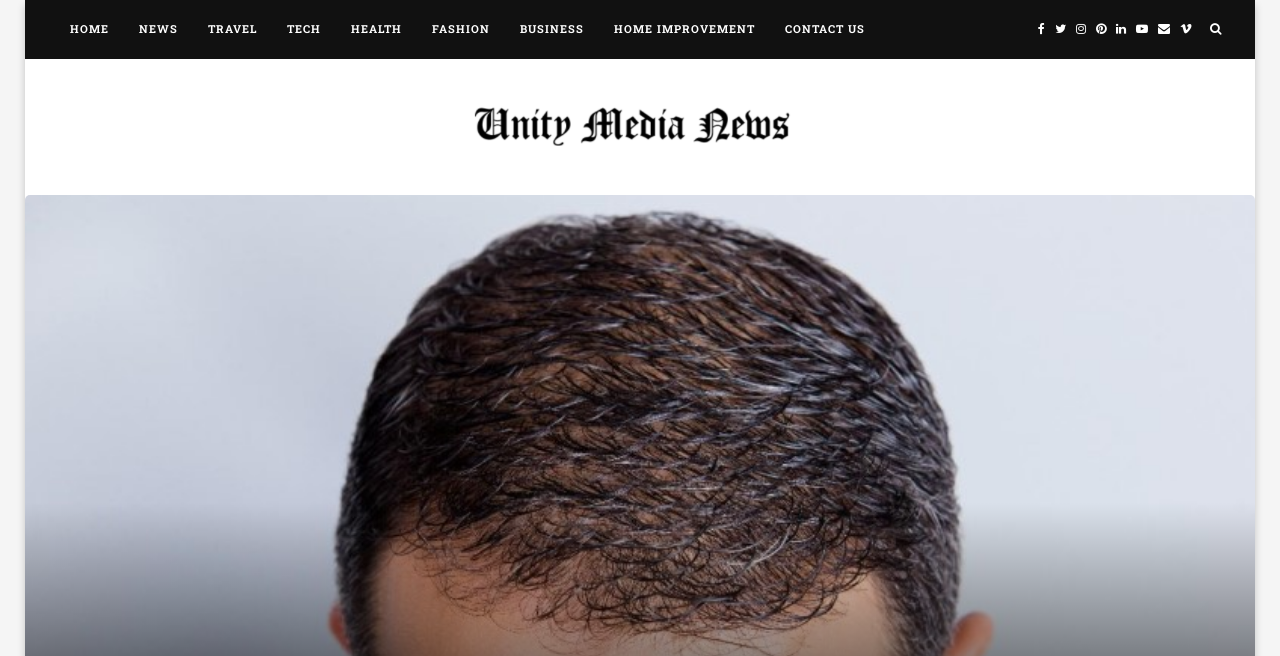Can you pinpoint the bounding box coordinates for the clickable element required for this instruction: "view health news"? The coordinates should be four float numbers between 0 and 1, i.e., [left, top, right, bottom].

[0.262, 0.0, 0.326, 0.09]